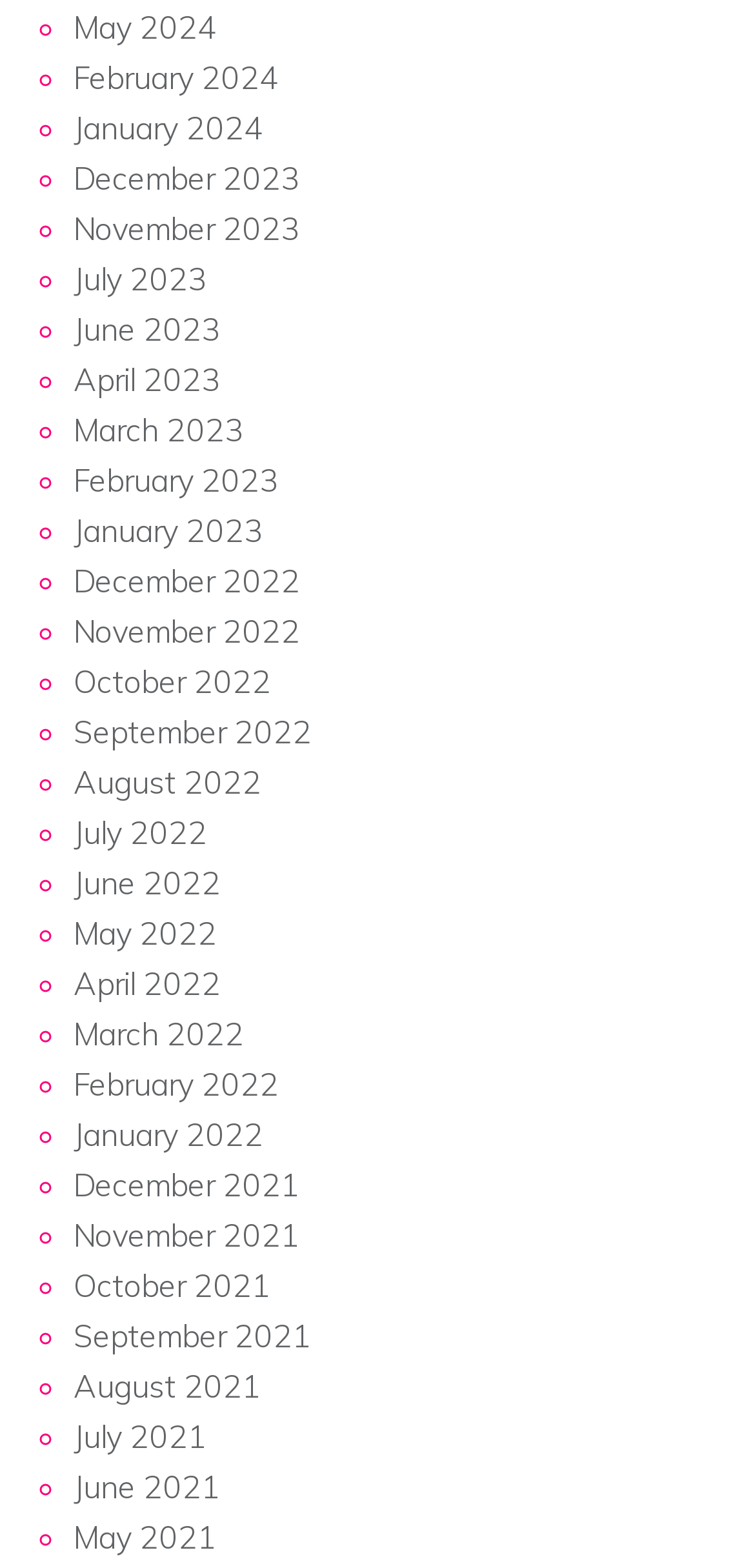What is the earliest month listed?
Answer the question with detailed information derived from the image.

I looked at the list of links and found the earliest month listed, which is May 2021.